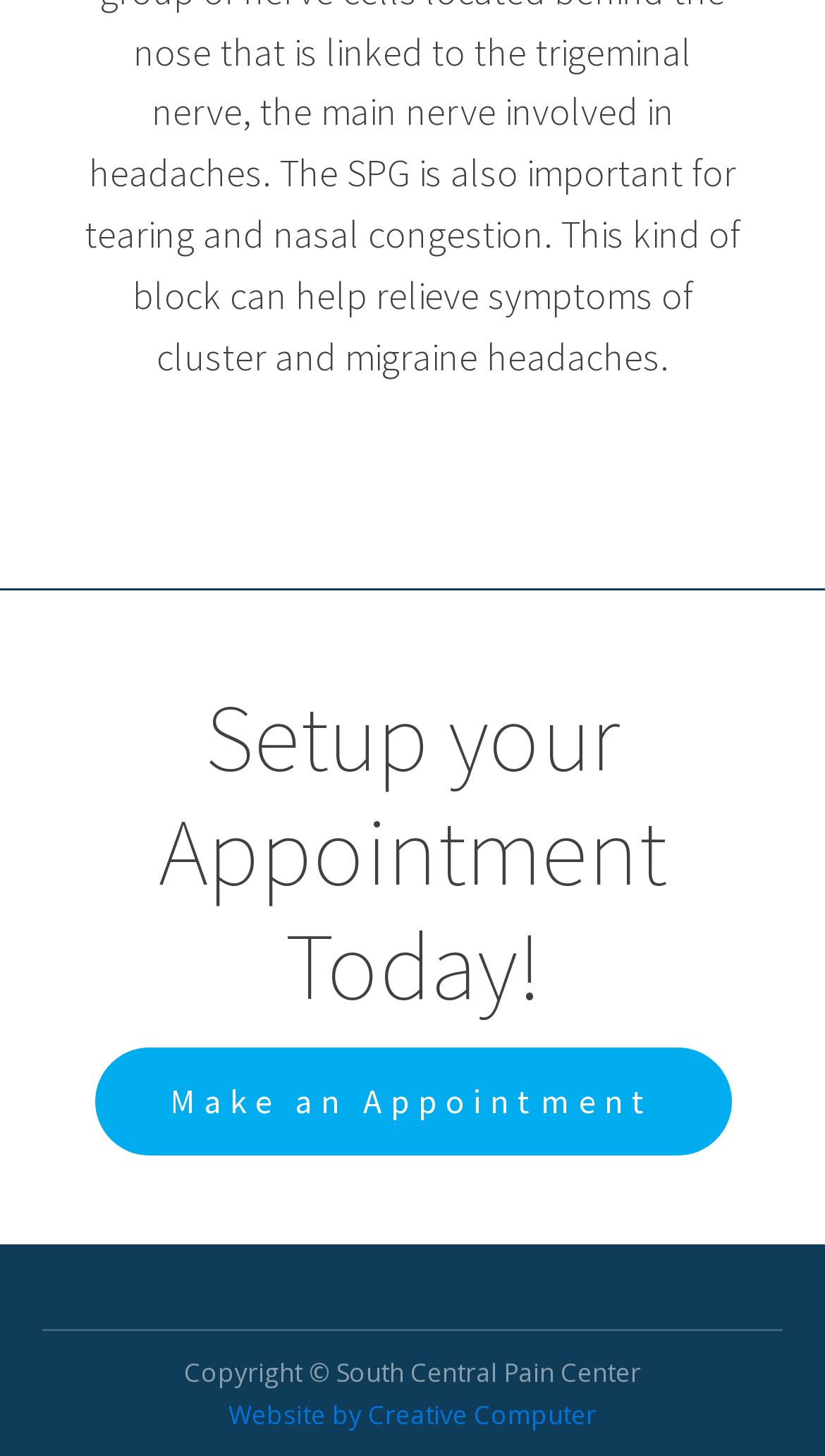Determine the bounding box of the UI component based on this description: "Website by Creative Computer". The bounding box coordinates should be four float values between 0 and 1, i.e., [left, top, right, bottom].

[0.277, 0.957, 0.723, 0.985]